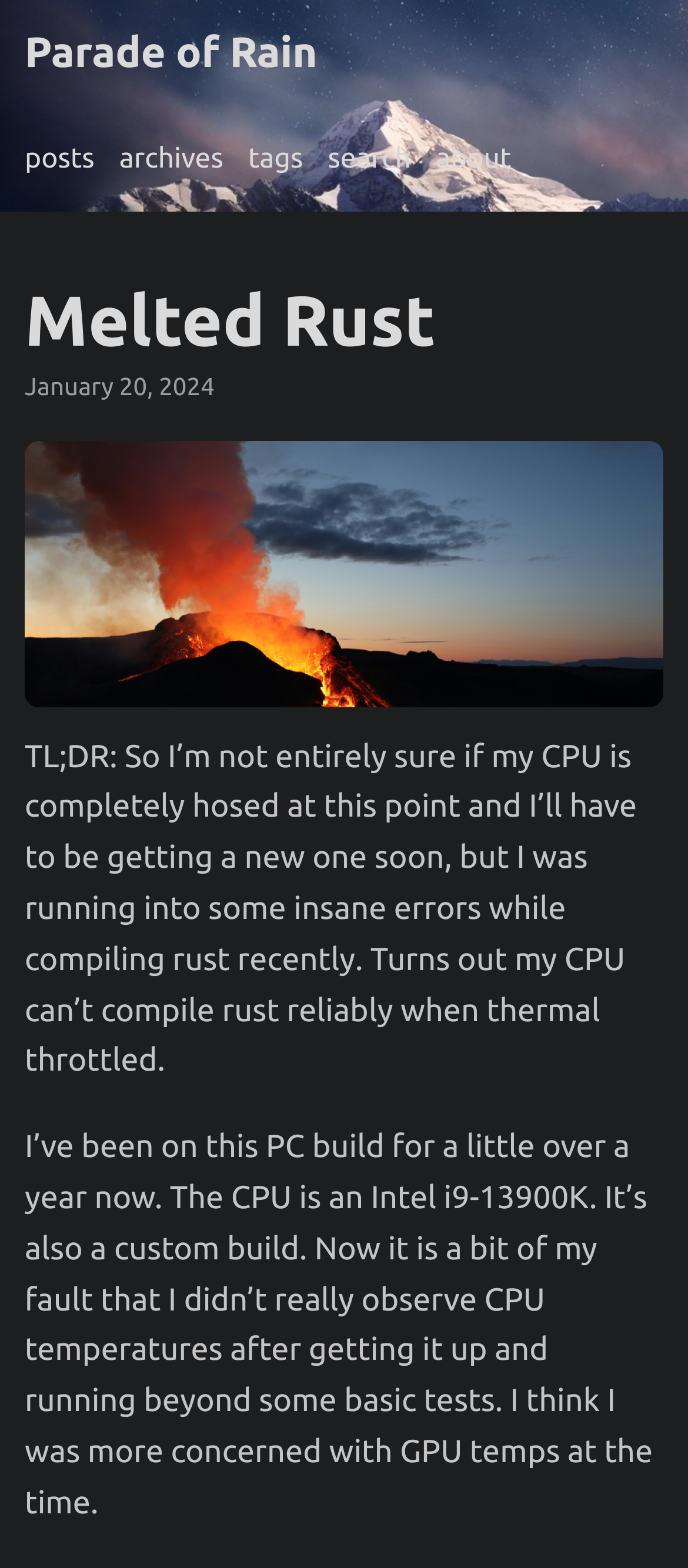Use a single word or phrase to answer the question:
What is the date of the article?

January 20, 2024